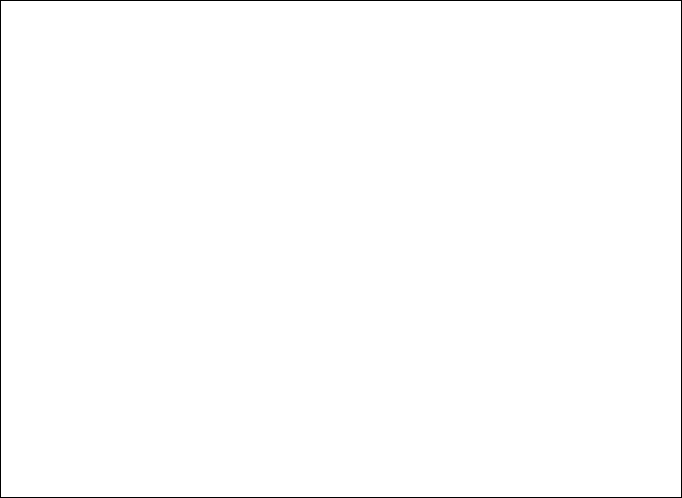Where is the filter feature located?
Look at the image and answer the question using a single word or phrase.

Top-right corner